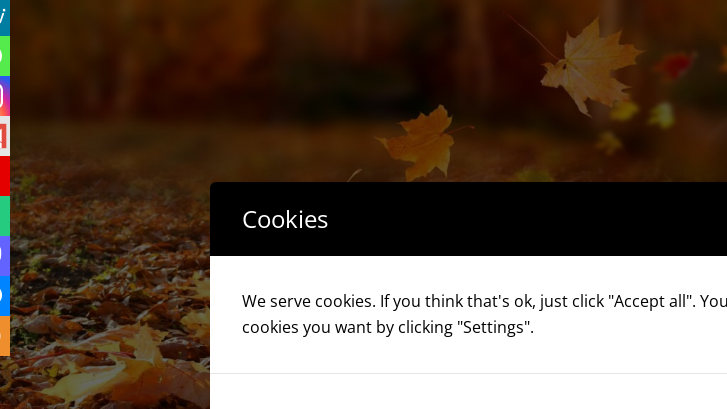Craft a descriptive caption that covers all aspects of the image.

The image features a warm and inviting autumn scene, adorned with vibrant fallen leaves in shades of red, orange, and yellow, set against a softly blurred background that evokes the tranquility of the season. Overlaid on this picturesque backdrop is a rectangular banner that reads "Cookies," styled with a simple yet elegant black background. Below the heading, there is a message informing visitors about cookie usage on the website: "We serve cookies. If you think that's ok, just click 'Accept all'. You can also choose what kind of cookies you want by clicking 'Settings'." This combination of visual warmth and clear communication enhances the user experience, inviting interaction while maintaining a cozy autumnal theme.